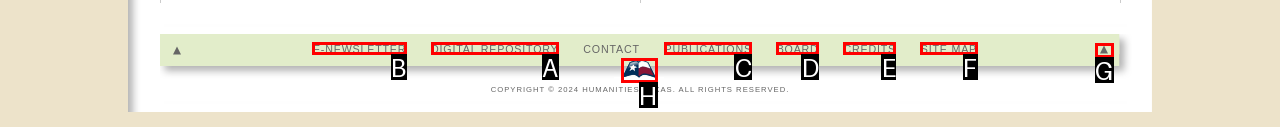Select the HTML element that needs to be clicked to perform the task: visit DIGITAL REPOSITORY. Reply with the letter of the chosen option.

A